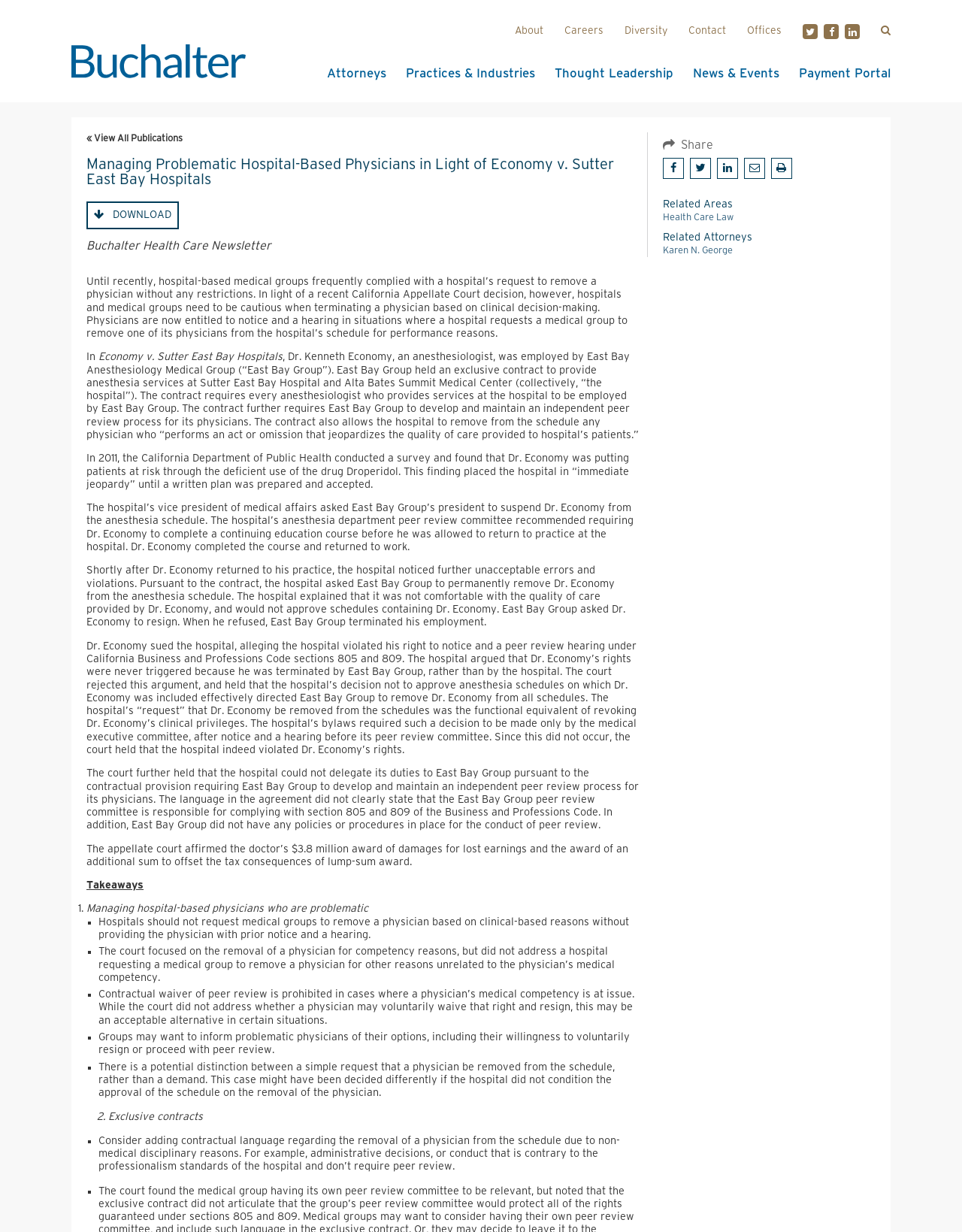What is the name of the hospital involved in the case?
Based on the image, respond with a single word or phrase.

Sutter East Bay Hospital